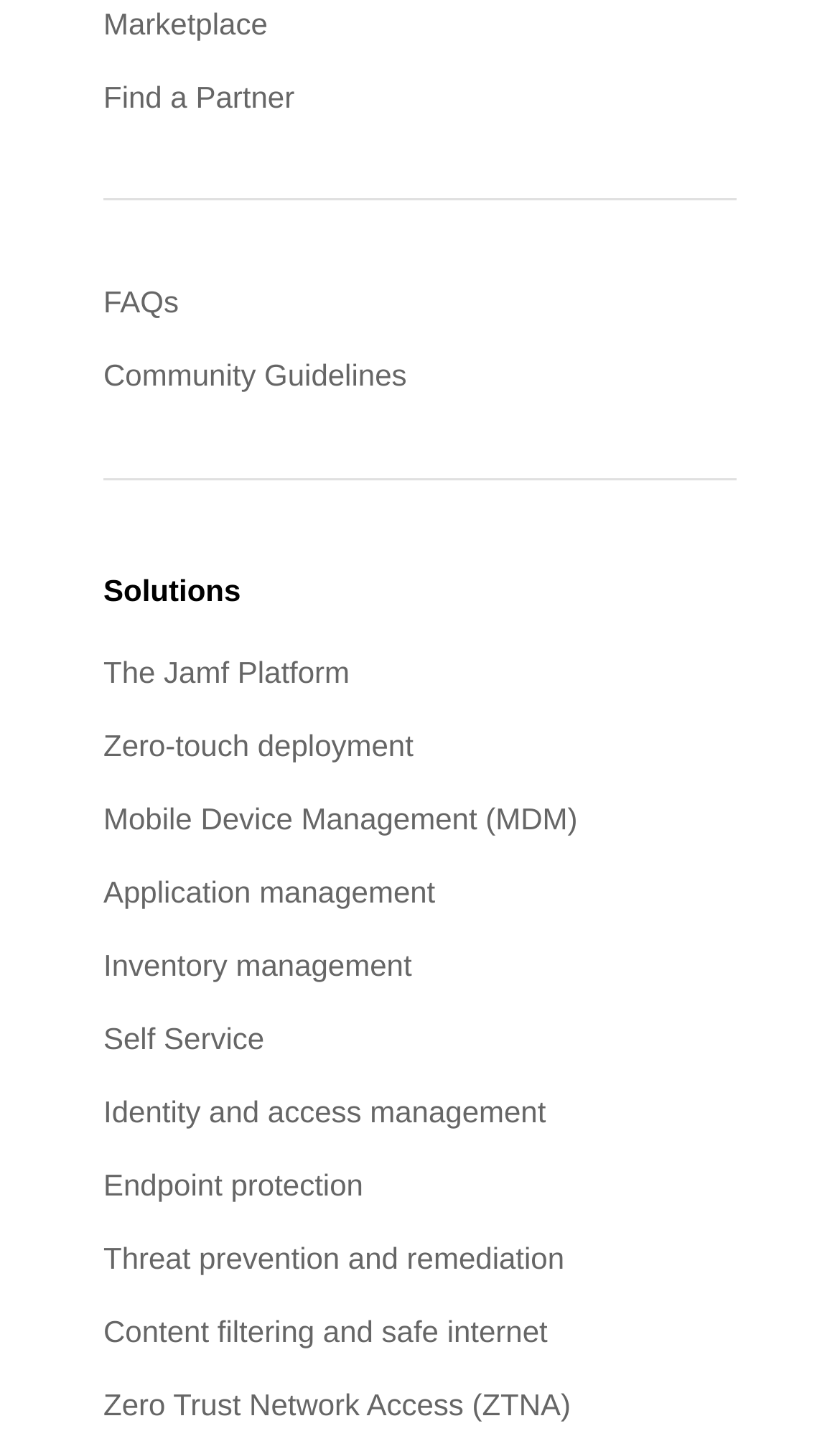Please identify the bounding box coordinates of the element's region that needs to be clicked to fulfill the following instruction: "Read about Endpoint protection". The bounding box coordinates should consist of four float numbers between 0 and 1, i.e., [left, top, right, bottom].

[0.123, 0.789, 0.877, 0.839]